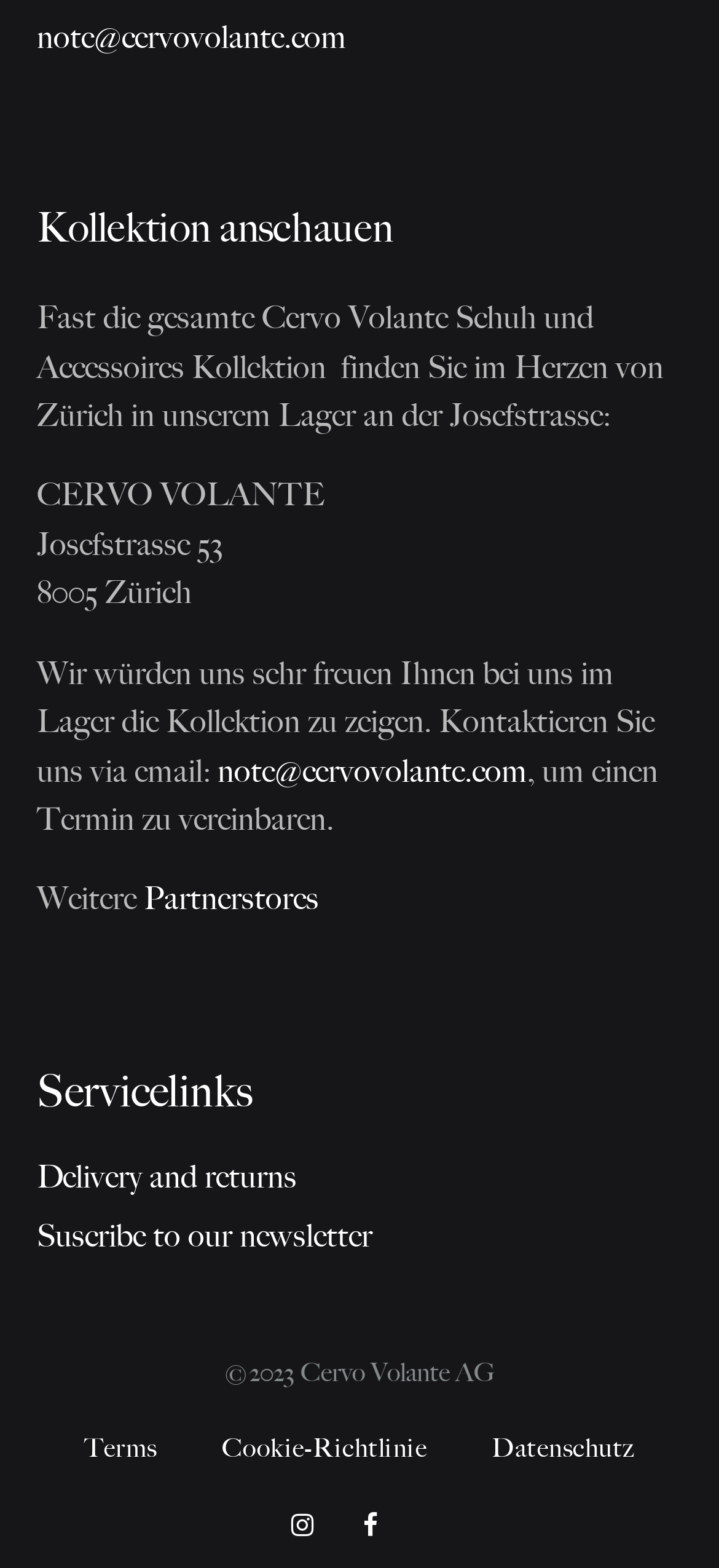Locate the coordinates of the bounding box for the clickable region that fulfills this instruction: "Contact via email".

[0.303, 0.476, 0.733, 0.507]